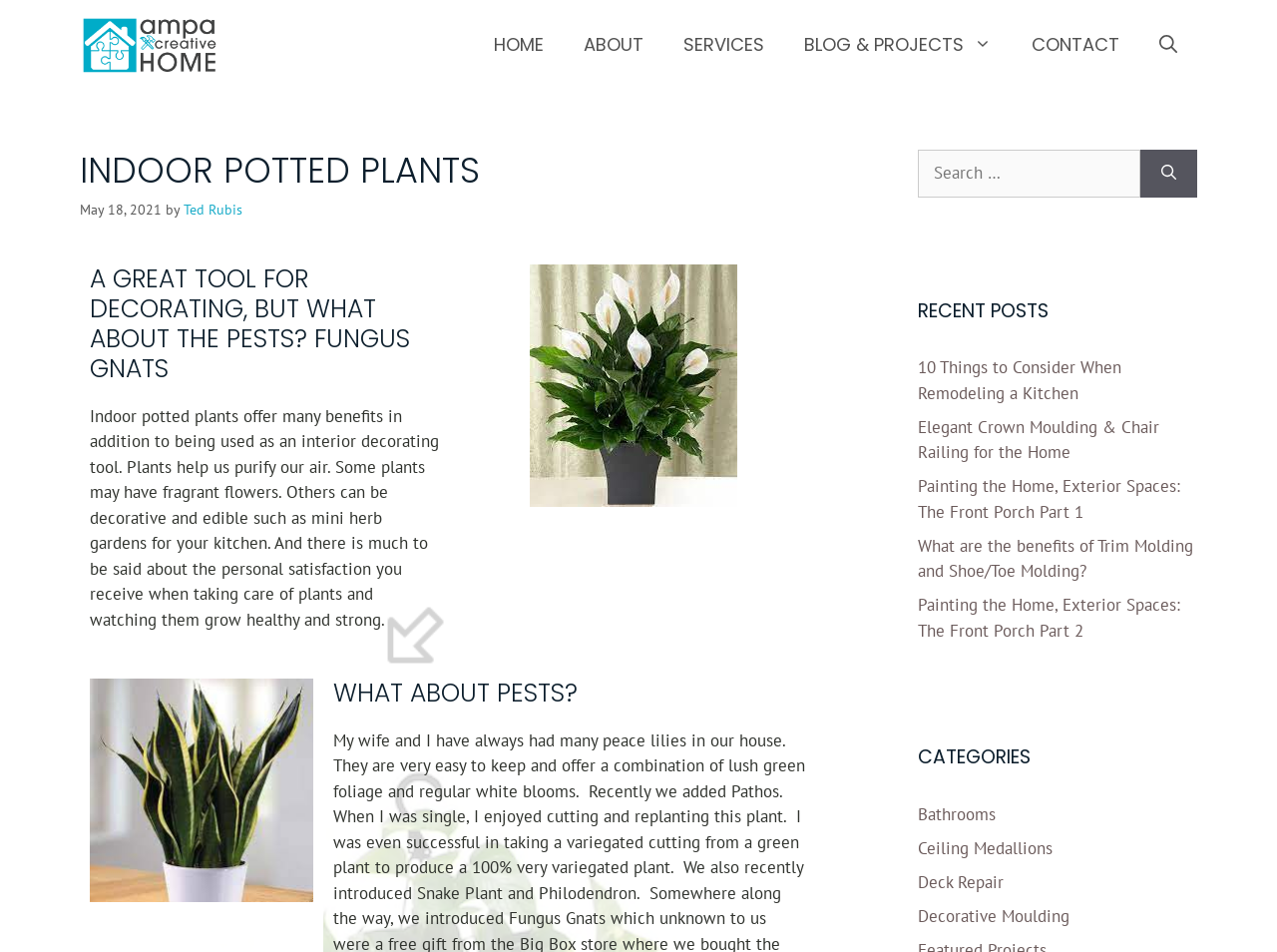Identify the bounding box coordinates for the element you need to click to achieve the following task: "Download the job application". Provide the bounding box coordinates as four float numbers between 0 and 1, in the form [left, top, right, bottom].

None